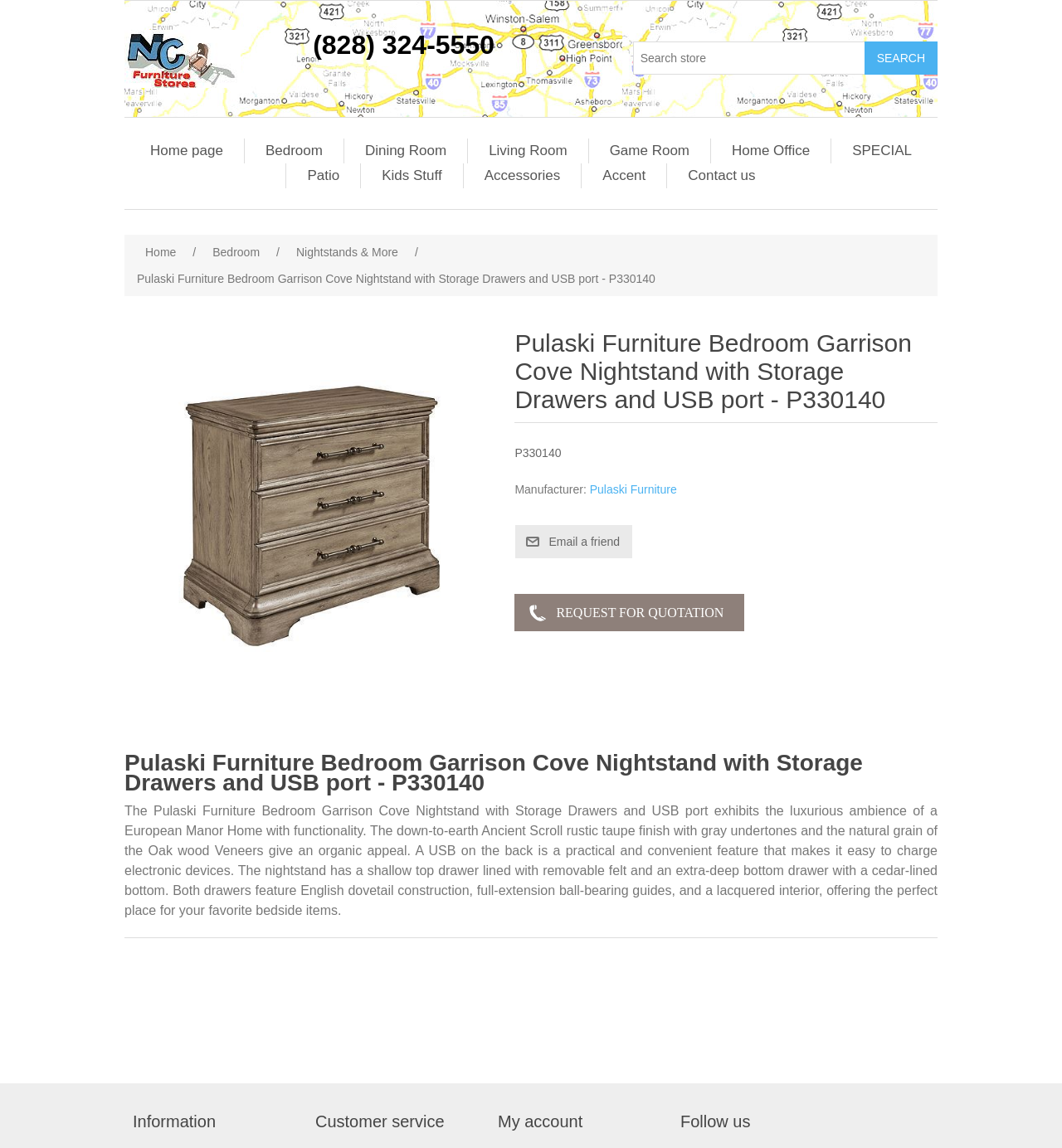What type of construction do the drawers feature?
Examine the screenshot and reply with a single word or phrase.

English dovetail